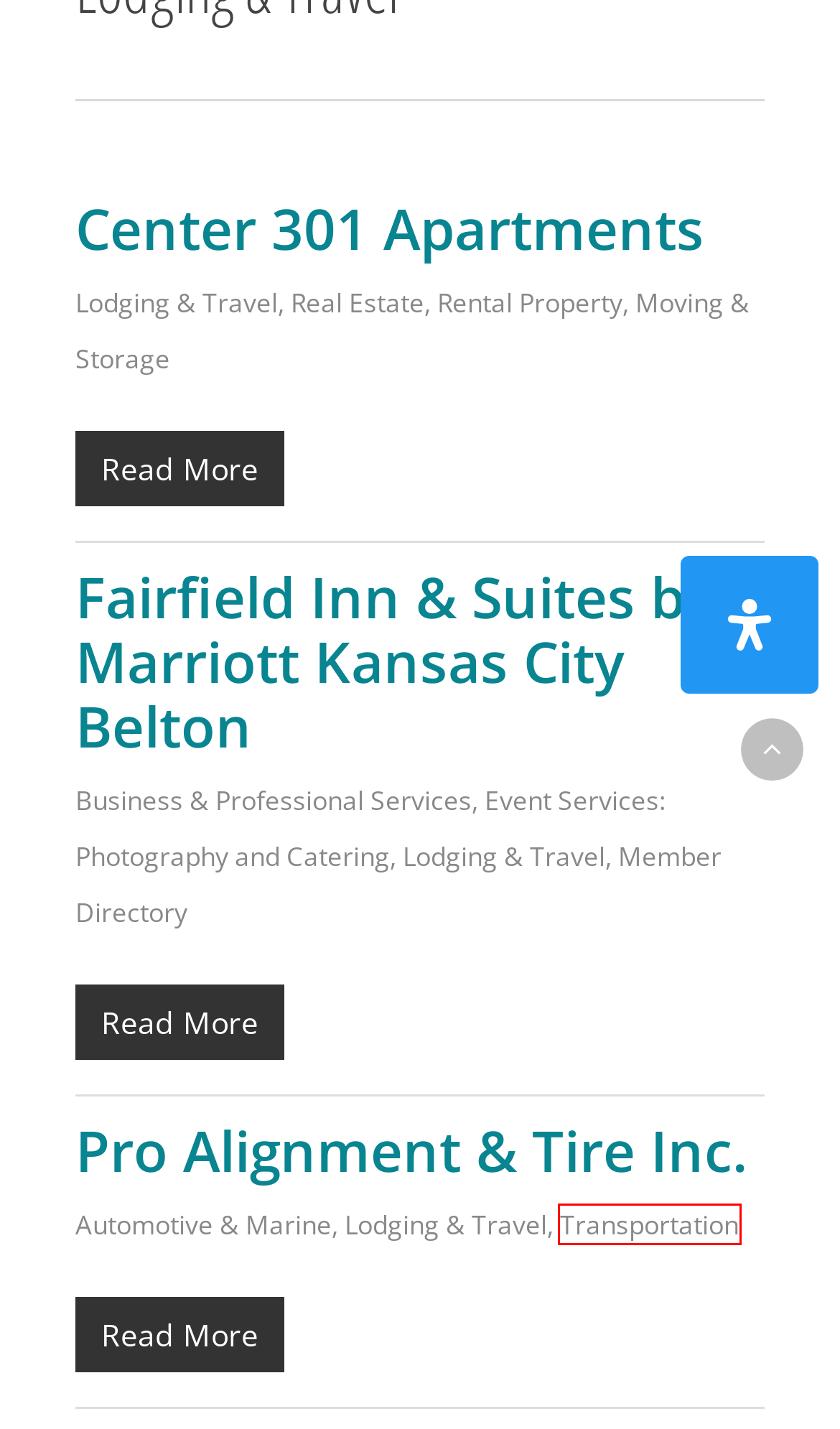Given a webpage screenshot with a red bounding box around a particular element, identify the best description of the new webpage that will appear after clicking on the element inside the red bounding box. Here are the candidates:
A. Business & Professional Services Archives - Belton MO Chamber of Commerce
B. Fairfield Inn & Suites by Marriott Kansas City Belton - Belton MO Chamber of Commerce
C. Real Estate, Rental Property, Moving & Storage Archives - Belton MO Chamber of Commerce
D. Event Services: Photography and Catering Archives - Belton MO Chamber of Commerce
E. Center 301 Apartments - Belton MO Chamber of Commerce
F. Pro Alignment & Tire Inc. - Belton MO Chamber of Commerce
G. Transportation Archives - Belton MO Chamber of Commerce
H. Member Directory Archives - Belton MO Chamber of Commerce

G